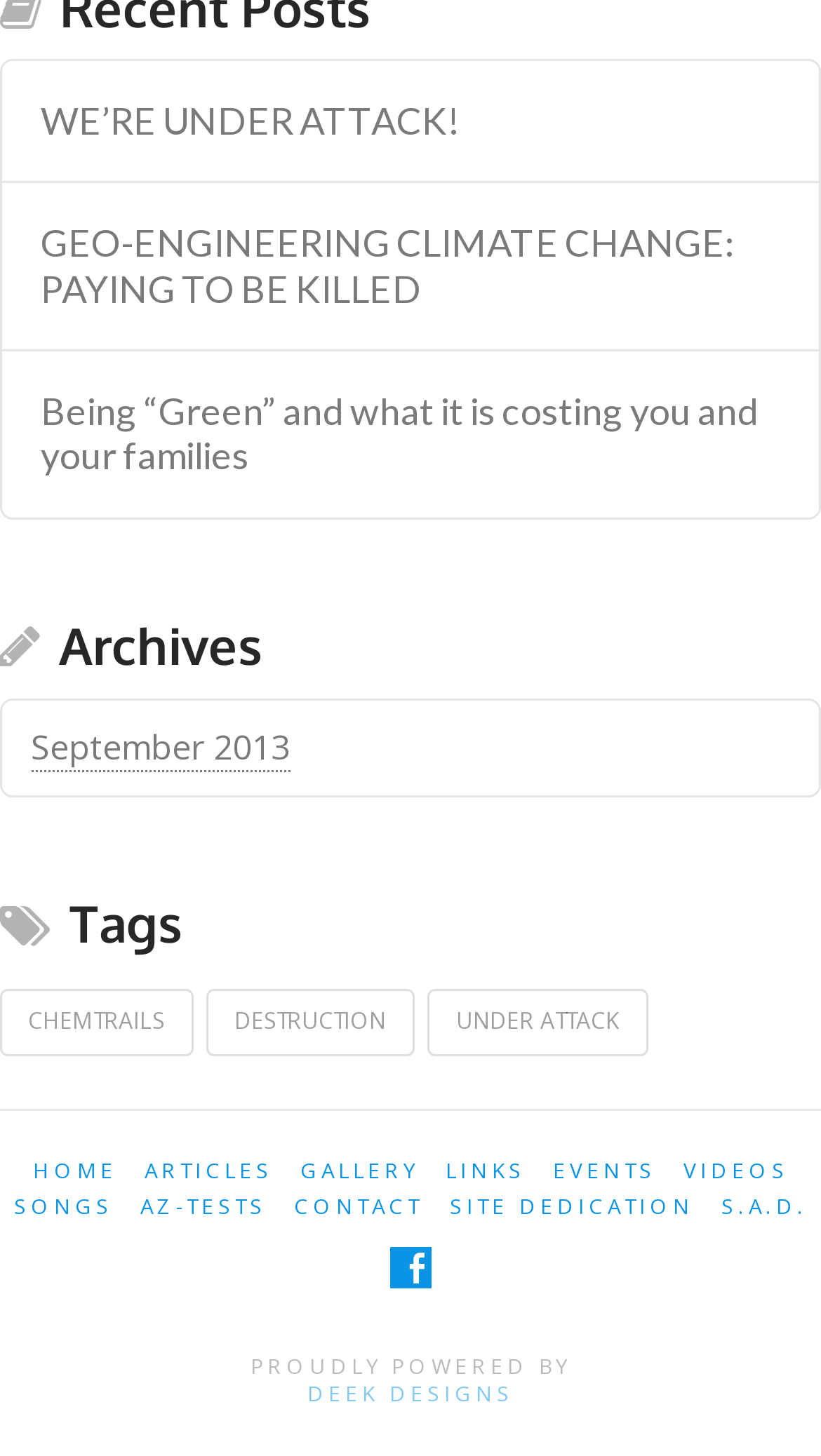Can you provide the bounding box coordinates for the element that should be clicked to implement the instruction: "click on the 'WE’RE UNDER ATTACK!' link"?

[0.049, 0.068, 0.951, 0.098]